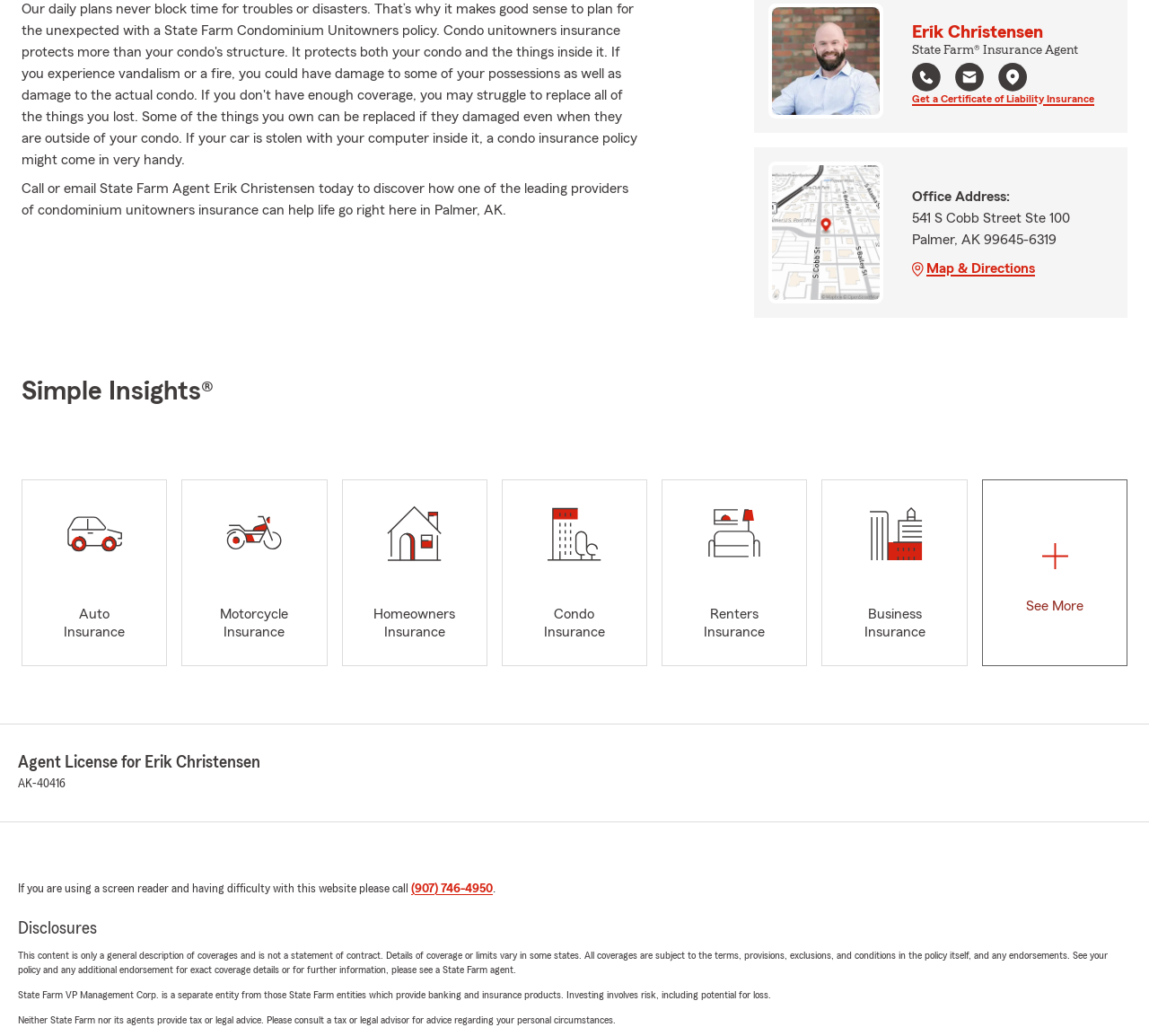Determine the bounding box coordinates of the UI element described by: "Map & Directions".

[0.794, 0.249, 0.944, 0.269]